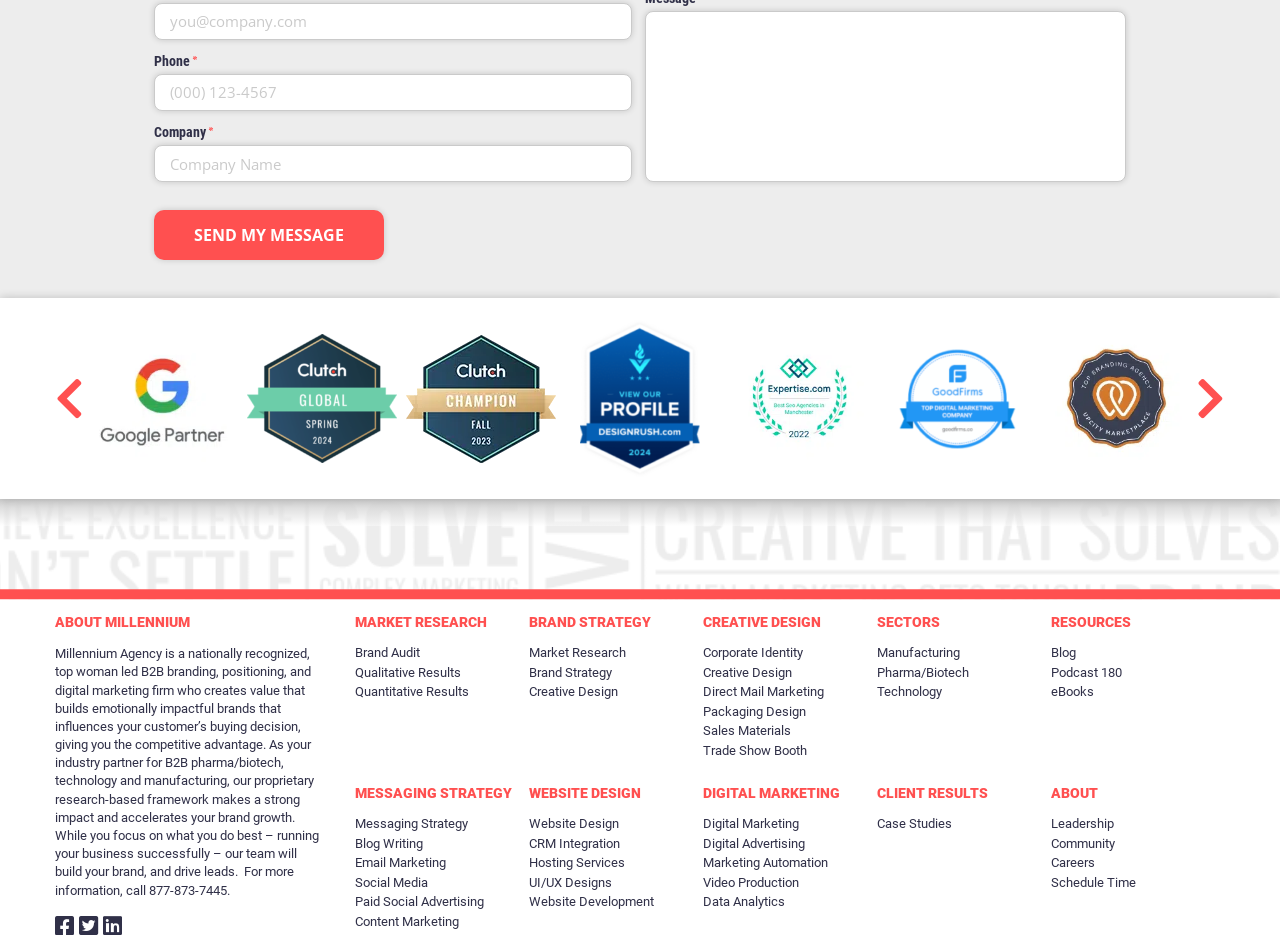Please find the bounding box coordinates of the element that needs to be clicked to perform the following instruction: "Explore Asian sites". The bounding box coordinates should be four float numbers between 0 and 1, represented as [left, top, right, bottom].

None